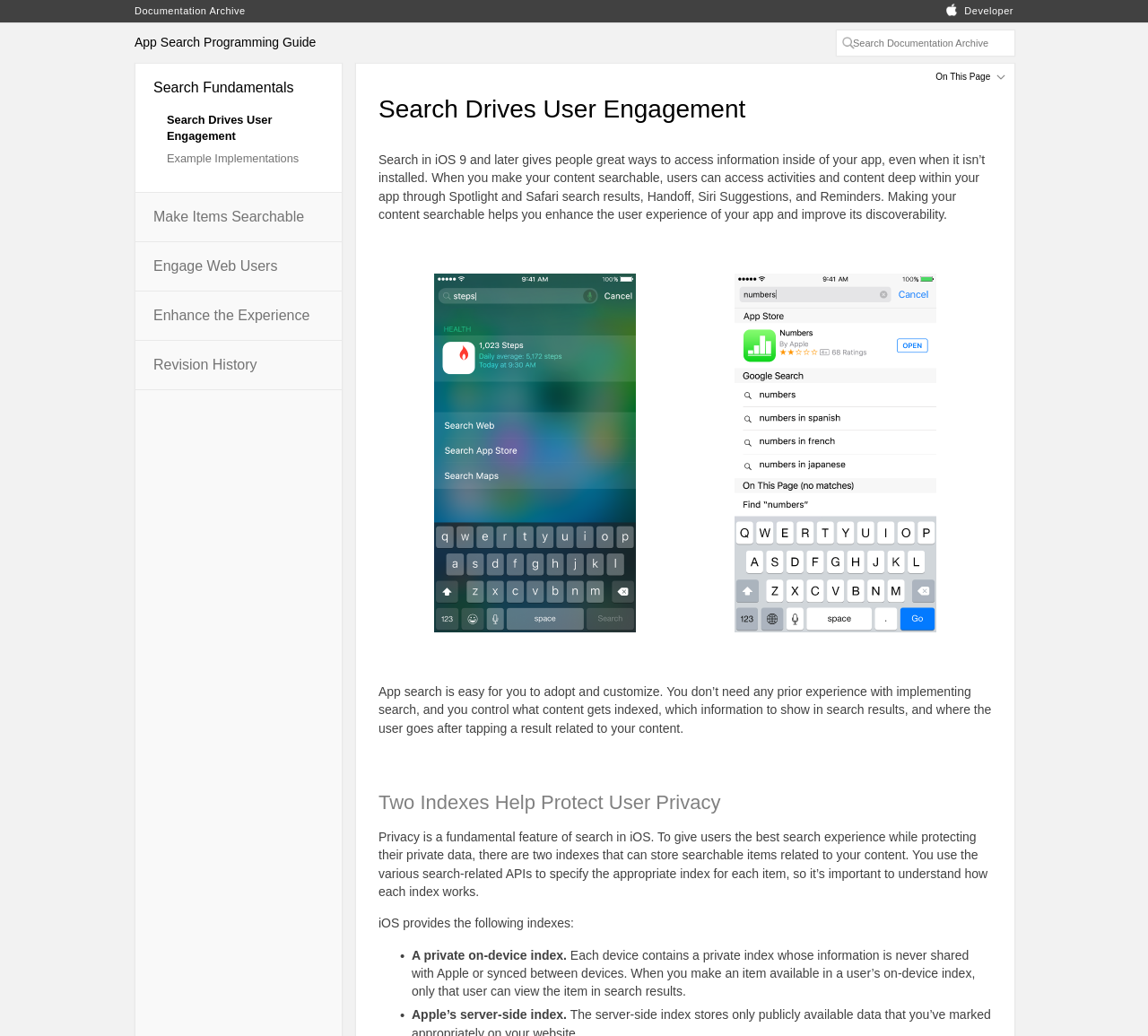Identify the bounding box coordinates for the UI element described as: "Help Users Find Your Images". The coordinates should be provided as four floats between 0 and 1: [left, top, right, bottom].

[0.145, 0.325, 0.277, 0.34]